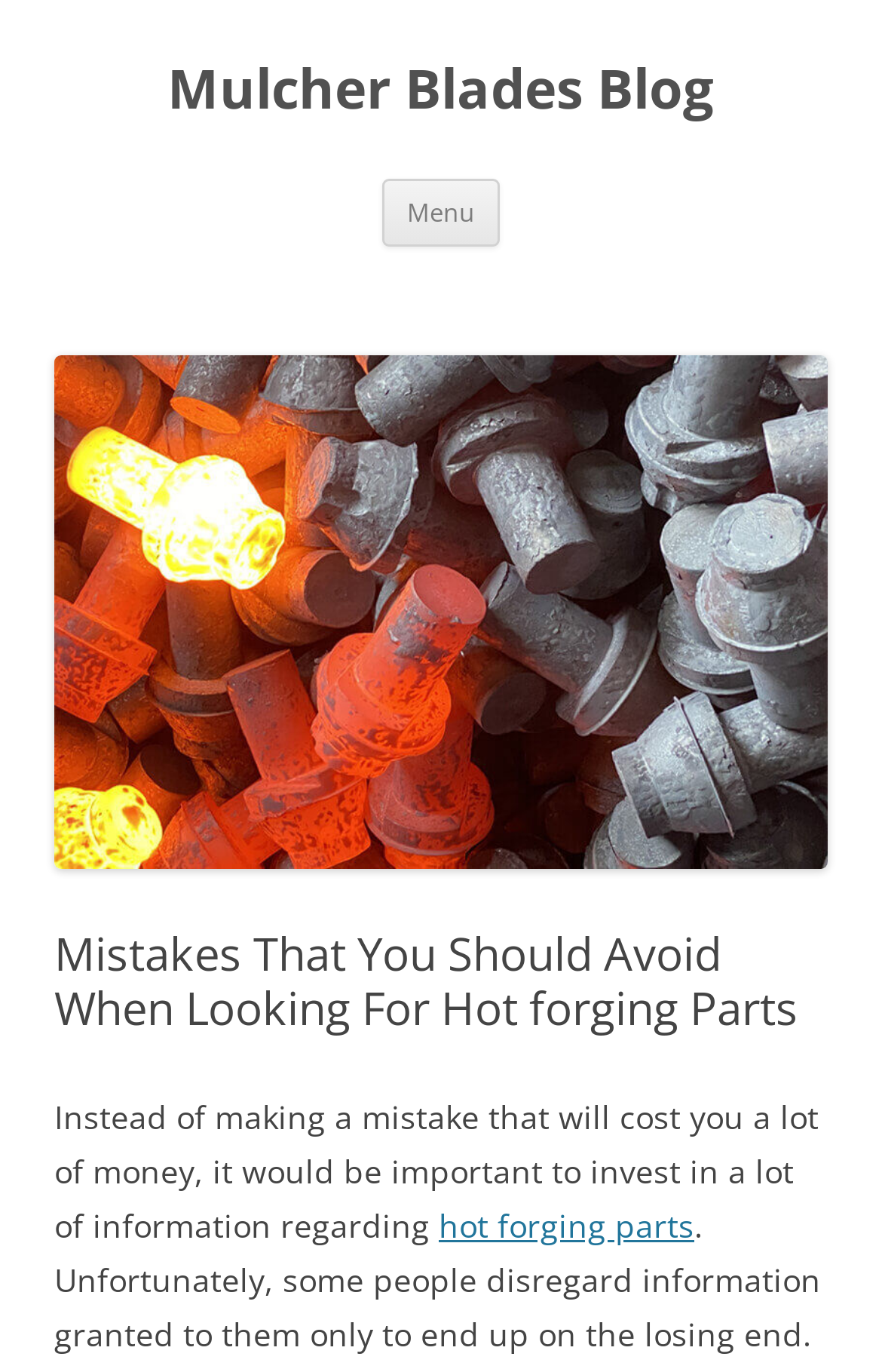What is the primary heading on this webpage?

Mulcher Blades Blog